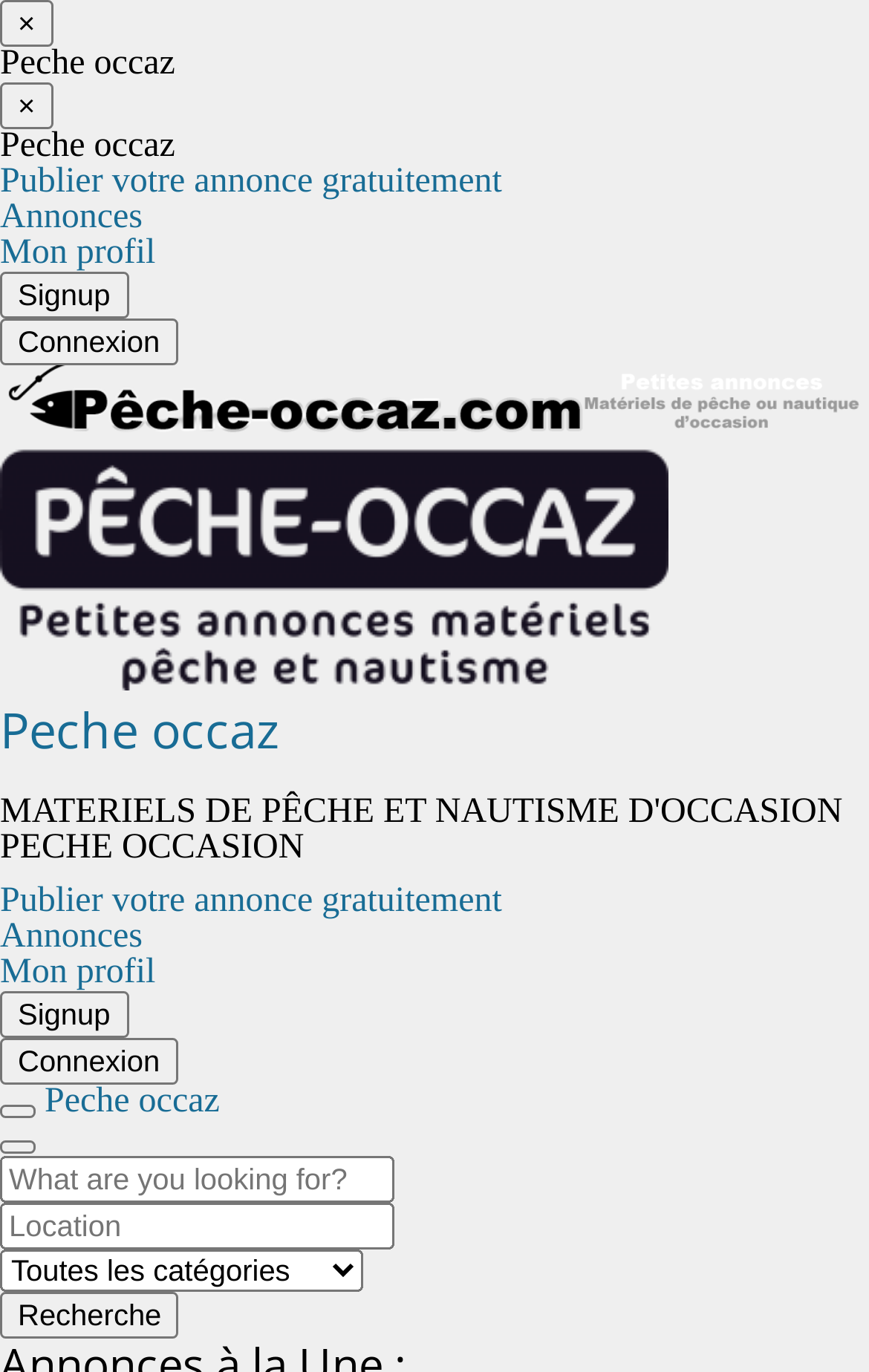Identify the bounding box coordinates for the UI element described as follows: "Peche occaz". Ensure the coordinates are four float numbers between 0 and 1, formatted as [left, top, right, bottom].

[0.0, 0.506, 0.321, 0.555]